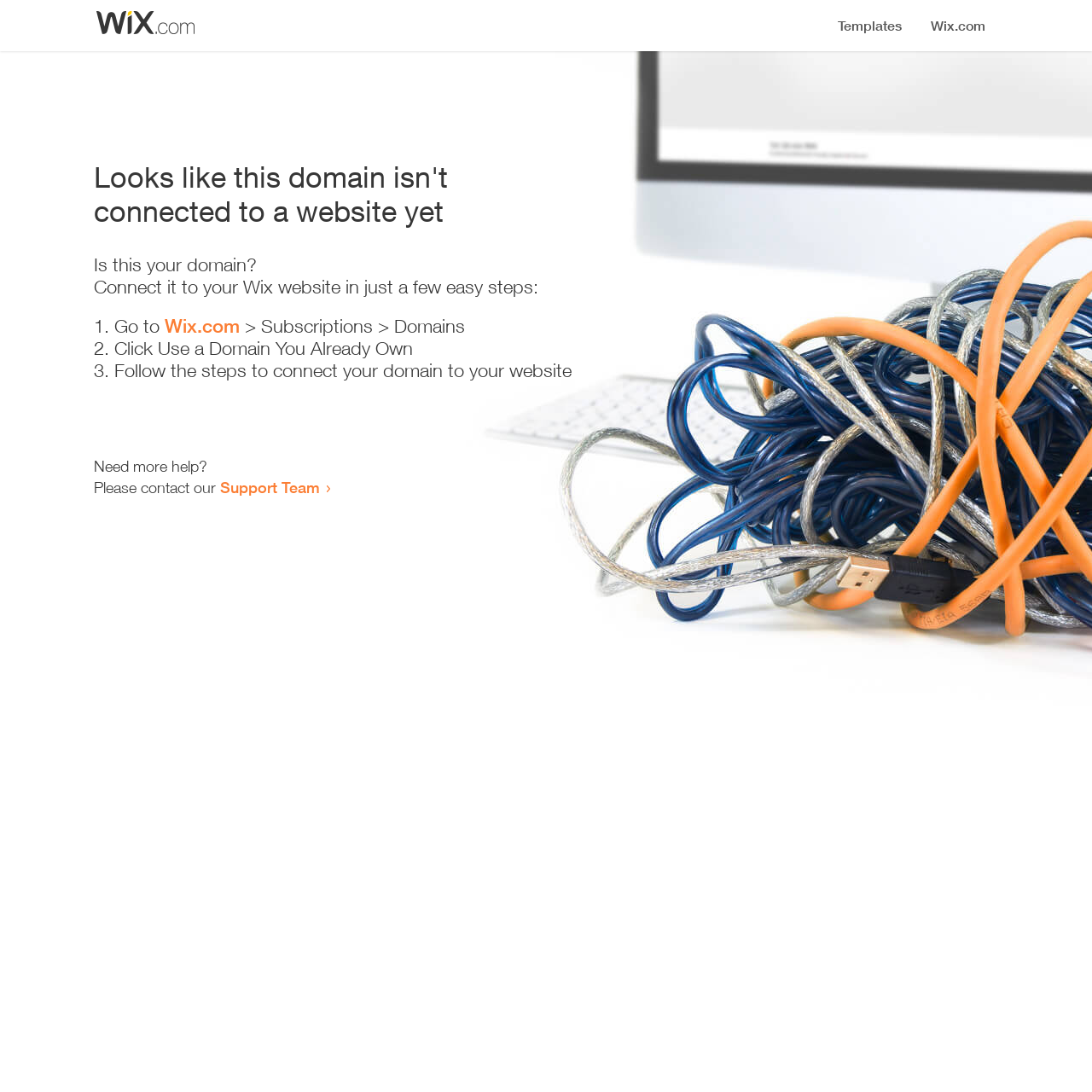Use a single word or phrase to answer the following:
Who can I contact for more help?

Support Team